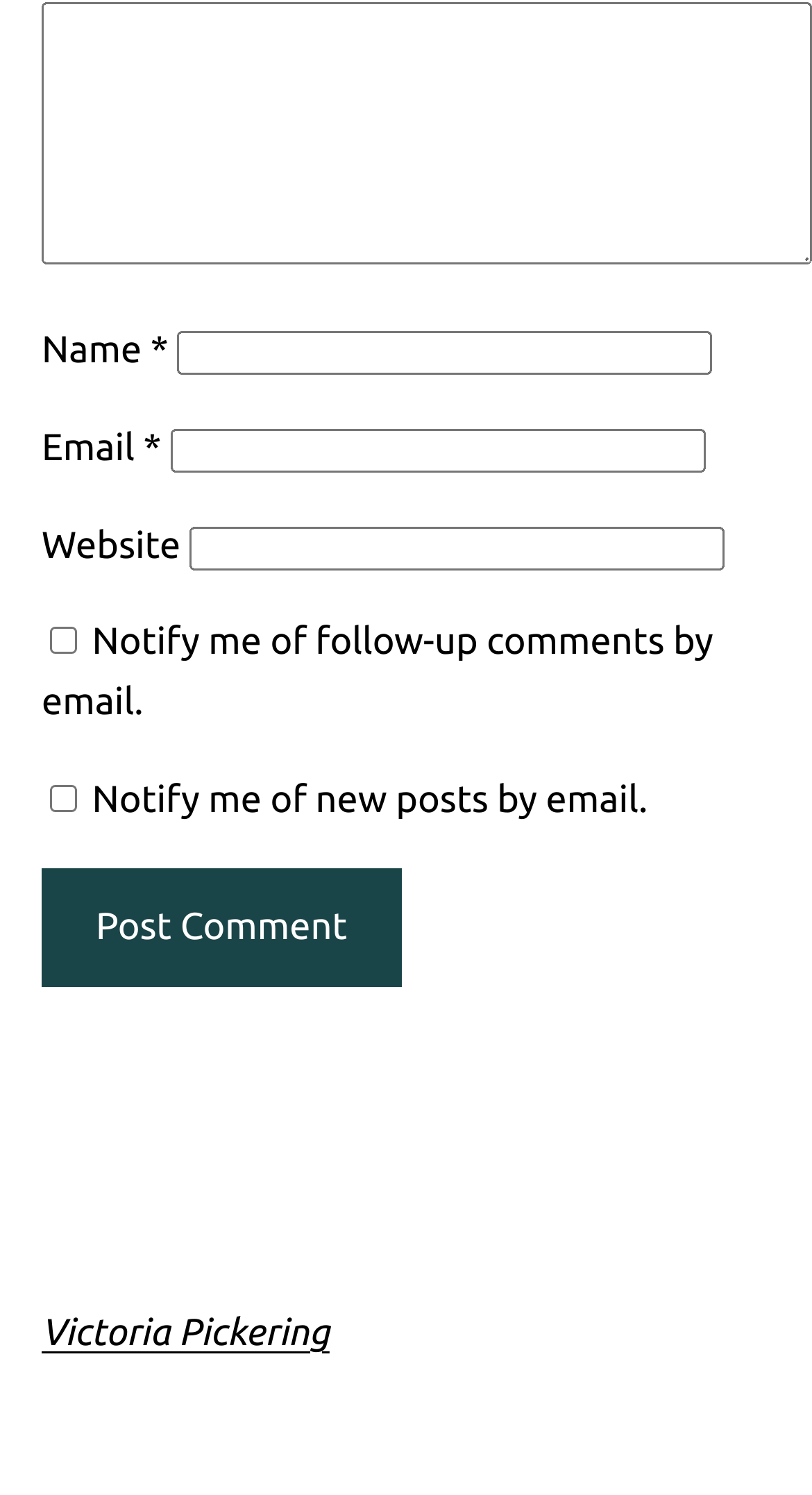Is the 'Notify me of follow-up comments by email' checkbox checked?
Based on the image content, provide your answer in one word or a short phrase.

No